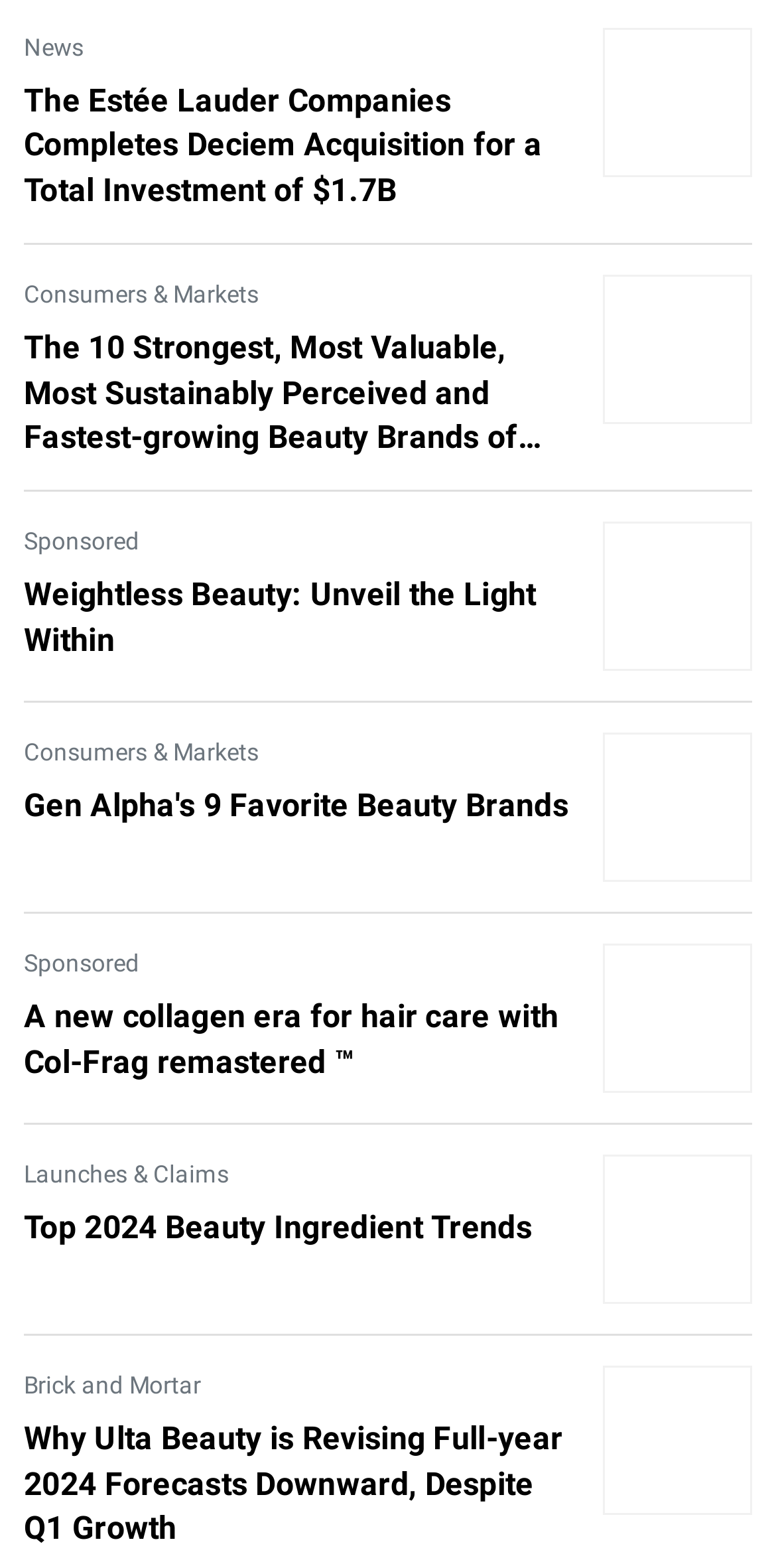Provide the bounding box coordinates, formatted as (top-left x, top-left y, bottom-right x, bottom-right y), with all values being floating point numbers between 0 and 1. Identify the bounding box of the UI element that matches the description: Top 2024 Beauty Ingredient Trends

[0.031, 0.77, 0.746, 0.798]